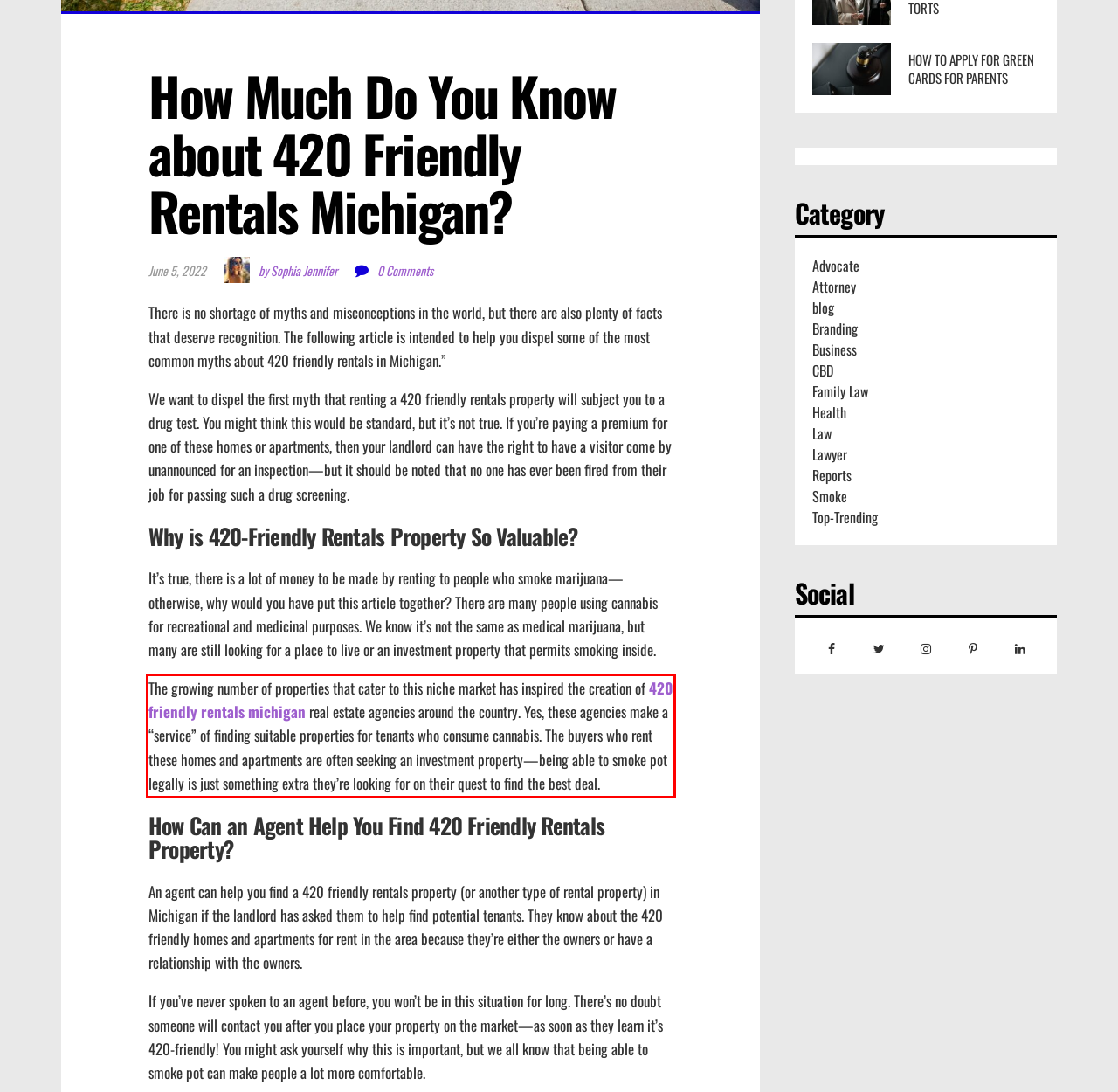Given a screenshot of a webpage, locate the red bounding box and extract the text it encloses.

The growing number of properties that cater to this niche market has inspired the creation of 420 friendly rentals michigan real estate agencies around the country. Yes, these agencies make a “service” of finding suitable properties for tenants who consume cannabis. The buyers who rent these homes and apartments are often seeking an investment property—being able to smoke pot legally is just something extra they’re looking for on their quest to find the best deal.